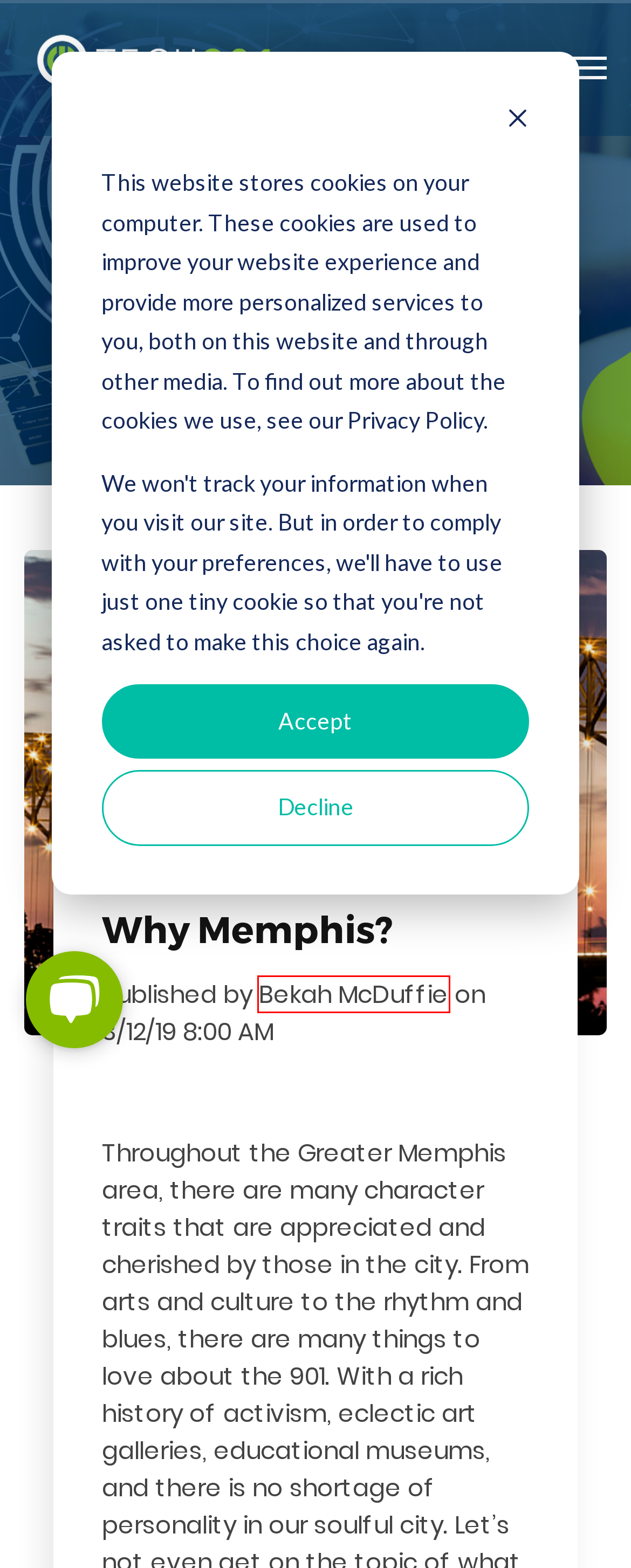A screenshot of a webpage is given, marked with a red bounding box around a UI element. Please select the most appropriate webpage description that fits the new page after clicking the highlighted element. Here are the candidates:
A. Adult Technology Training | Tech901 | Memphis TN
B. The Router | employers
C. The Router
D. The Router | Memphis
E. The Router | Bekah McDuffie
F. FedEx Awards Tech901 with Information Technology Job Training Grant
G. Tech901 is now a Training Partner to CompTIA and Cisco Systems
H. The Router | Why Memphis

E